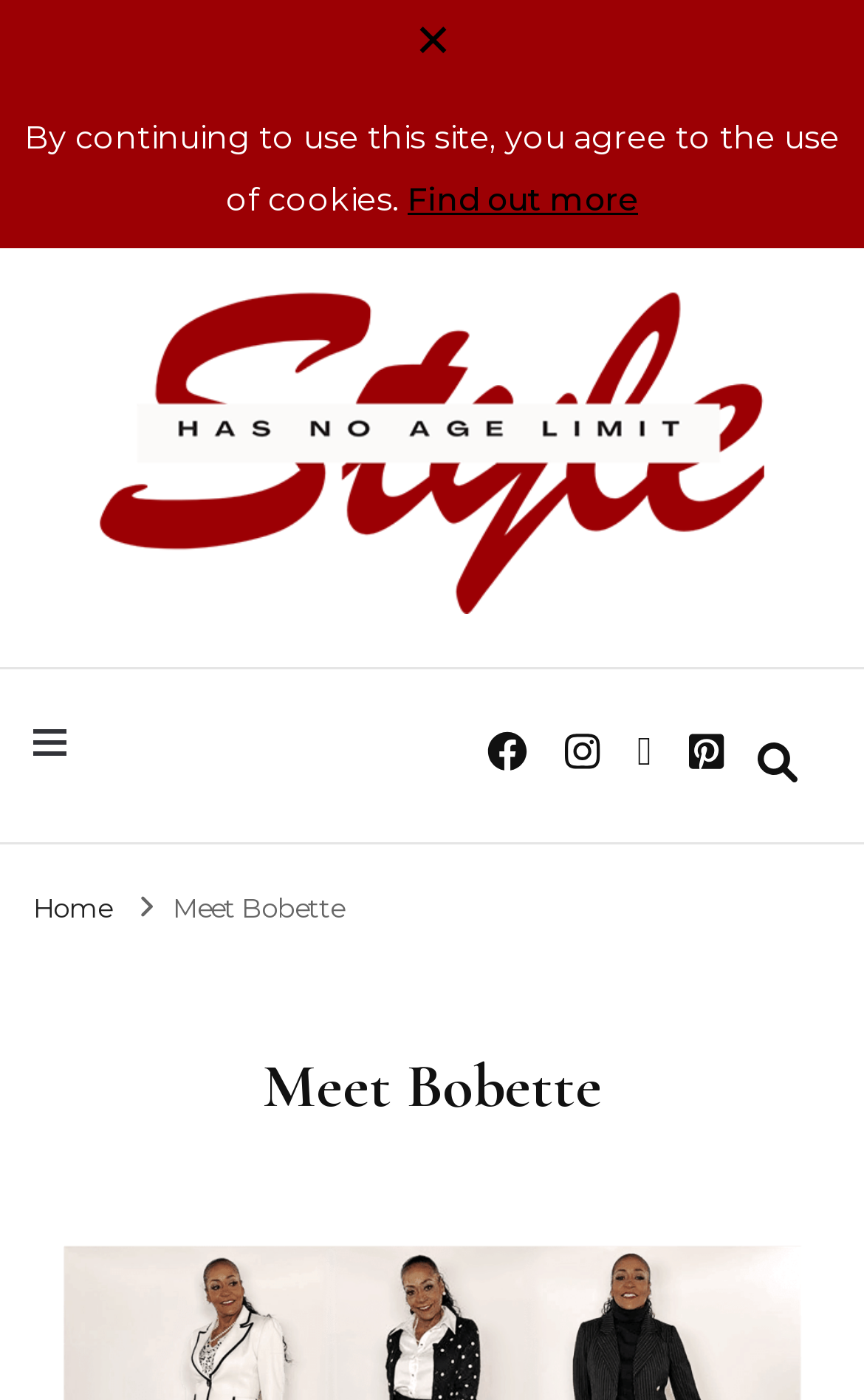Give a detailed account of the webpage, highlighting key information.

The webpage is about "Meet Bobette – Style Has No Age Limit". At the top, there is a notification about the use of cookies, with a link to "Find out more" on the right side. Below this notification, there is a button on the left side, and a prominent link "Style Has No Age Limit" with an associated image, taking up most of the width.

Further down, there is a section with a heading "Meet Bobette" and a link "Style Has No Age Limit" with another associated image. Below this, there is a paragraph of text "Timeless Elegance, Ageless Fashion: Embrace Your Unique Style Journey!". On the right side of this section, there are three buttons and four links, including a search form toggle button.

At the bottom, there are three links: "Home", "Meet Bobette", and another "Style Has No Age Limit" link with an associated image. There is also a heading "Meet Bobette" at the very bottom.

The webpage has a total of 5 buttons, 9 links, 3 images, and 4 static text elements. The layout is organized, with clear headings and concise text, and the use of images and buttons adds visual appeal.